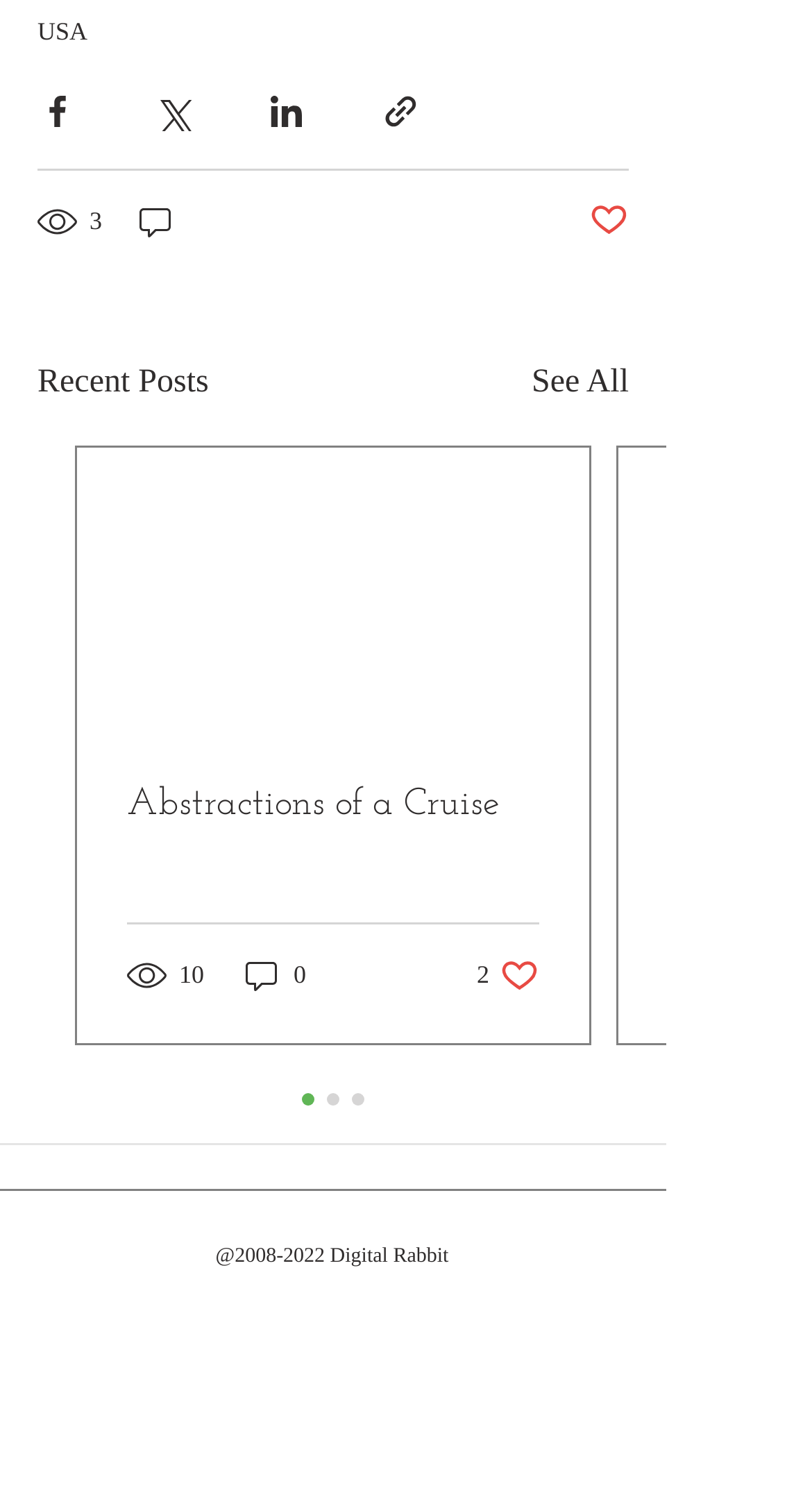Please respond to the question using a single word or phrase:
What is the copyright year of the webpage?

2020